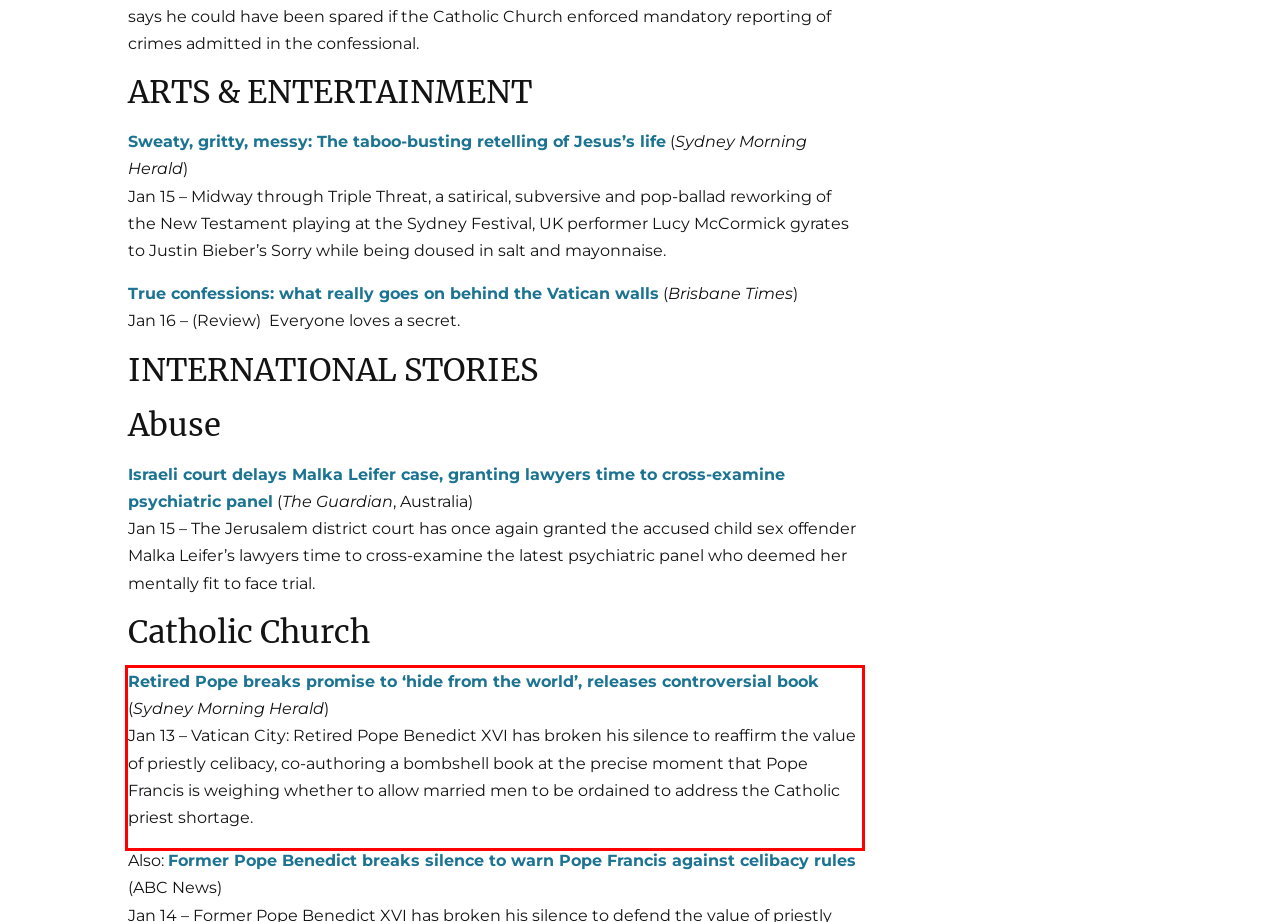Given a screenshot of a webpage containing a red bounding box, perform OCR on the text within this red bounding box and provide the text content.

Retired Pope breaks promise to ‘hide from the world’, releases controversial book (Sydney Morning Herald) Jan 13 – Vatican City: Retired Pope Benedict XVI has broken his silence to reaffirm the value of priestly celibacy, co-authoring a bombshell book at the precise moment that Pope Francis is weighing whether to allow married men to be ordained to address the Catholic priest shortage.